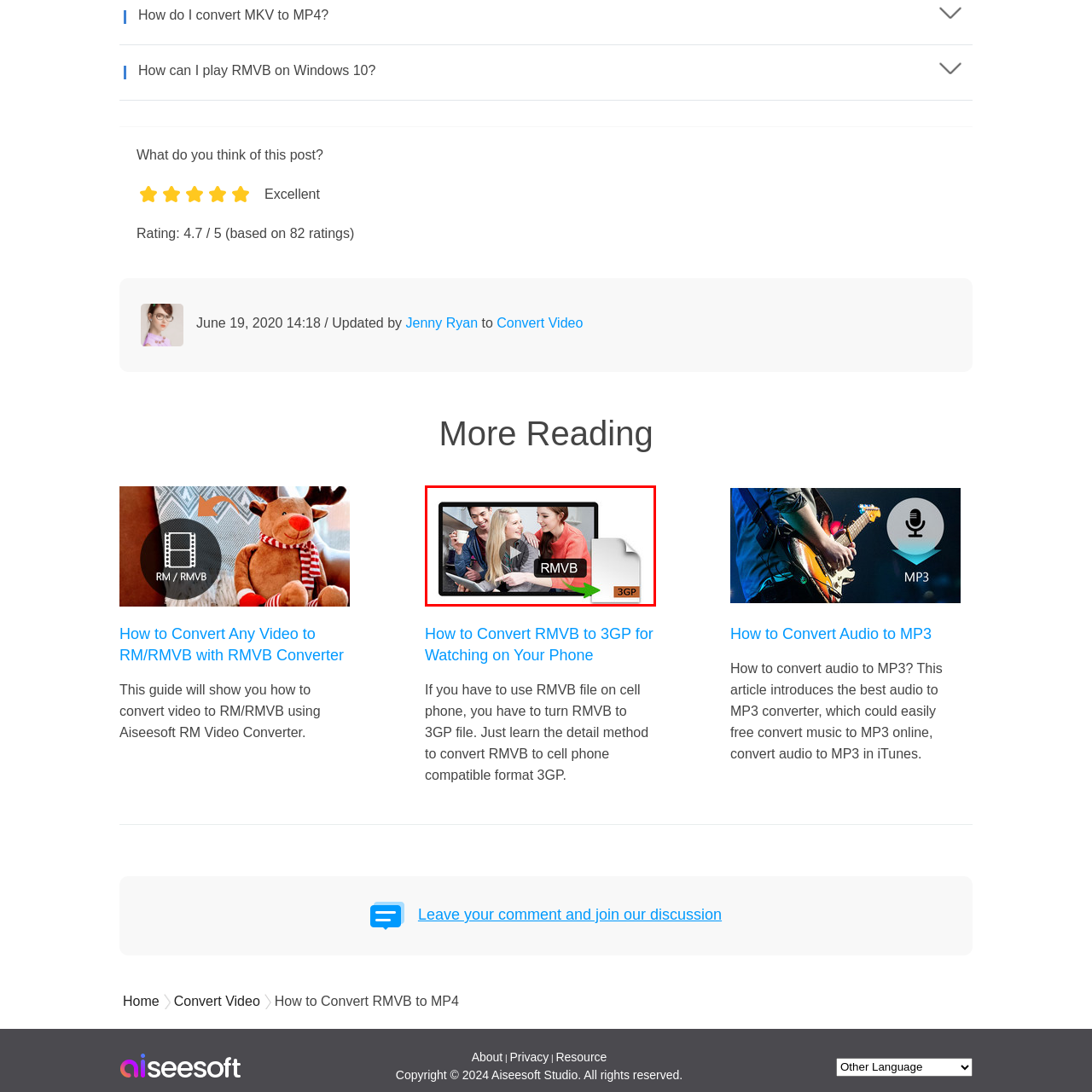Illustrate the image within the red boundary with a detailed caption.

The image depicts a group of three individuals engaged in a lively discussion around a tablet, clearly enjoying their interaction as they explore video content. Prominently displayed on the screen is the label "RMVB," indicating the video format being referenced. An arrow points to a file icon labeled "3GP," illustrating the conversion from RMVB to a 3GP format, which is often more compatible with mobile devices. This visual representation effectively captures the process of converting videos for better accessibility, emphasizing the user-friendly nature of the conversion tool being promoted. The scene hints at a collaborative atmosphere, showcasing a modern approach to media consumption and sharing.